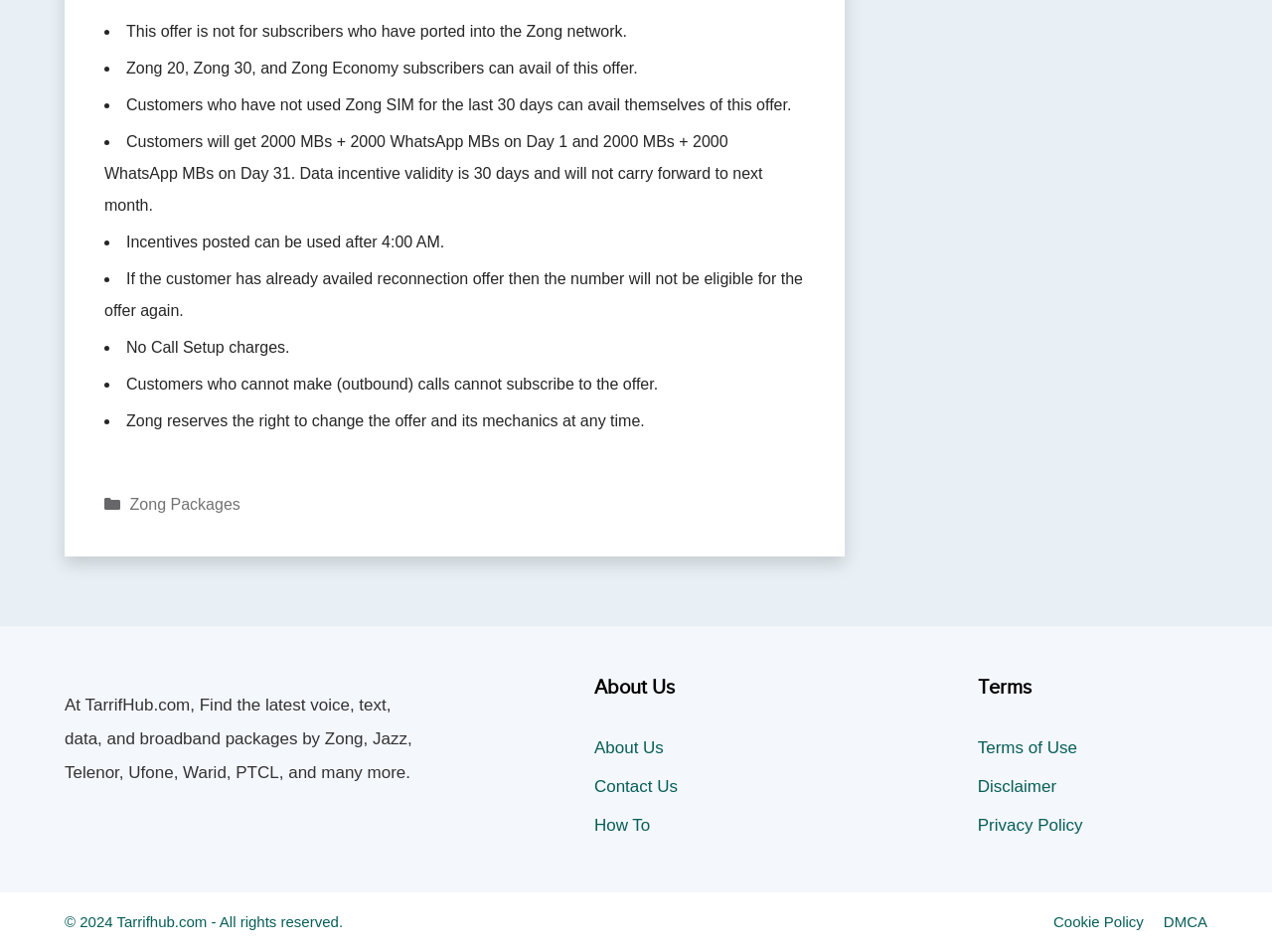Please specify the bounding box coordinates of the area that should be clicked to accomplish the following instruction: "Click on 'About Us'". The coordinates should consist of four float numbers between 0 and 1, i.e., [left, top, right, bottom].

[0.467, 0.776, 0.522, 0.795]